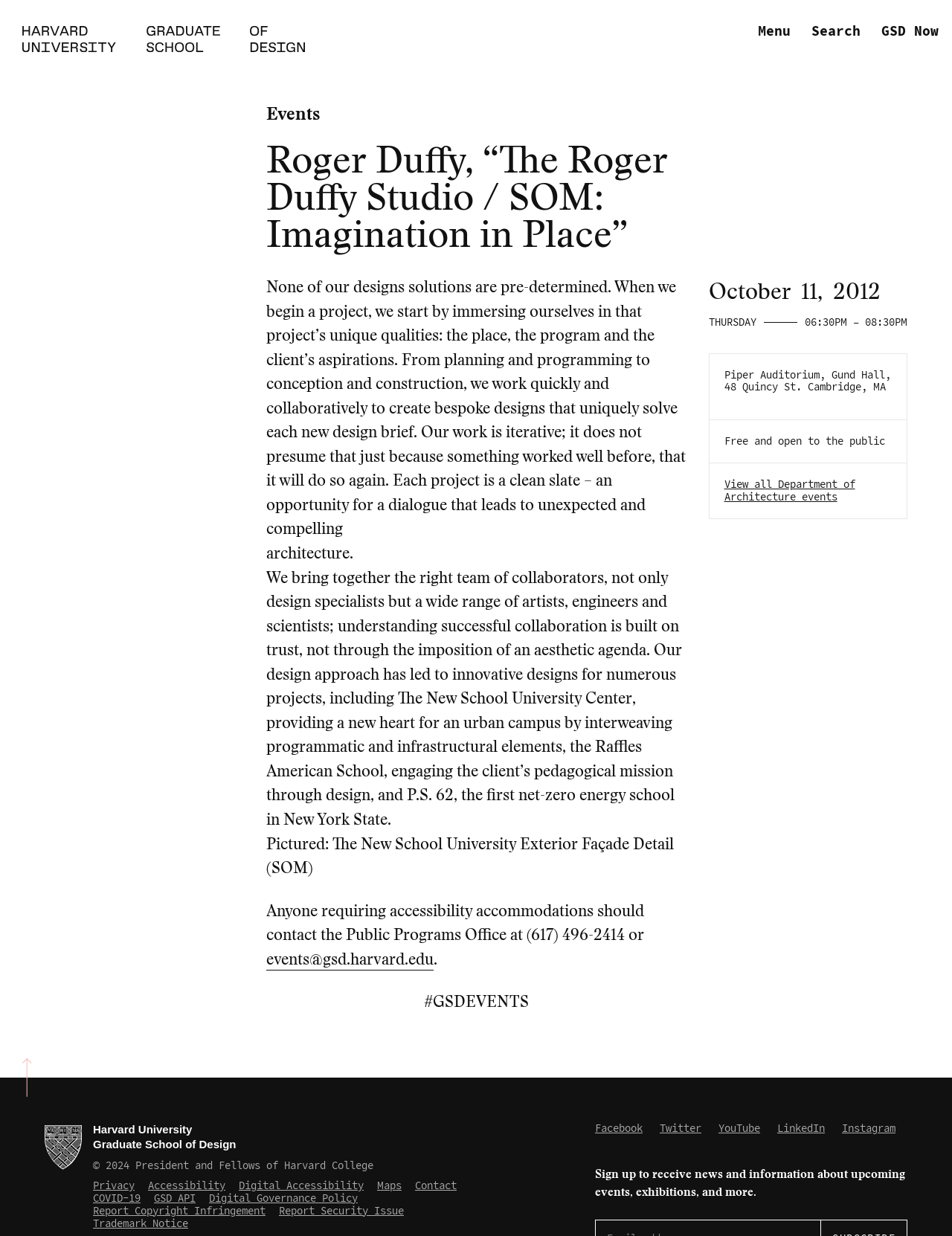Generate an in-depth caption that captures all aspects of the webpage.

This webpage appears to be an event page for a lecture titled "The Roger Duffy Studio / SOM: Imagination in Place" at the Harvard Graduate School of Design. At the top of the page, there is a navigation menu with links to "GSD Now" and a search button. Below this, there is a header section with a link to "Events ↑" and a heading that displays the title of the event.

The main content of the page is divided into two sections. The first section provides details about the event, including the date, time, location, and a brief description. There is also a link to view all Department of Architecture events.

The second section appears to be a description of the design approach and philosophy of Roger Duffy Studio / SOM. The text explains that their design solutions are not pre-determined and that they work collaboratively to create bespoke designs that uniquely solve each new design brief. There are also descriptions of several projects, including The New School University Center and P.S. 62, the first net-zero energy school in New York State.

At the bottom of the page, there are several links to Harvard University Graduate School of Design resources, including privacy, accessibility, and contact information. There are also links to social media platforms and a sign-up form to receive news and information about upcoming events.

Throughout the page, there are several images, including a logo at the top left corner and a few images at the bottom of the page. The overall layout is clean and easy to navigate, with clear headings and concise text.